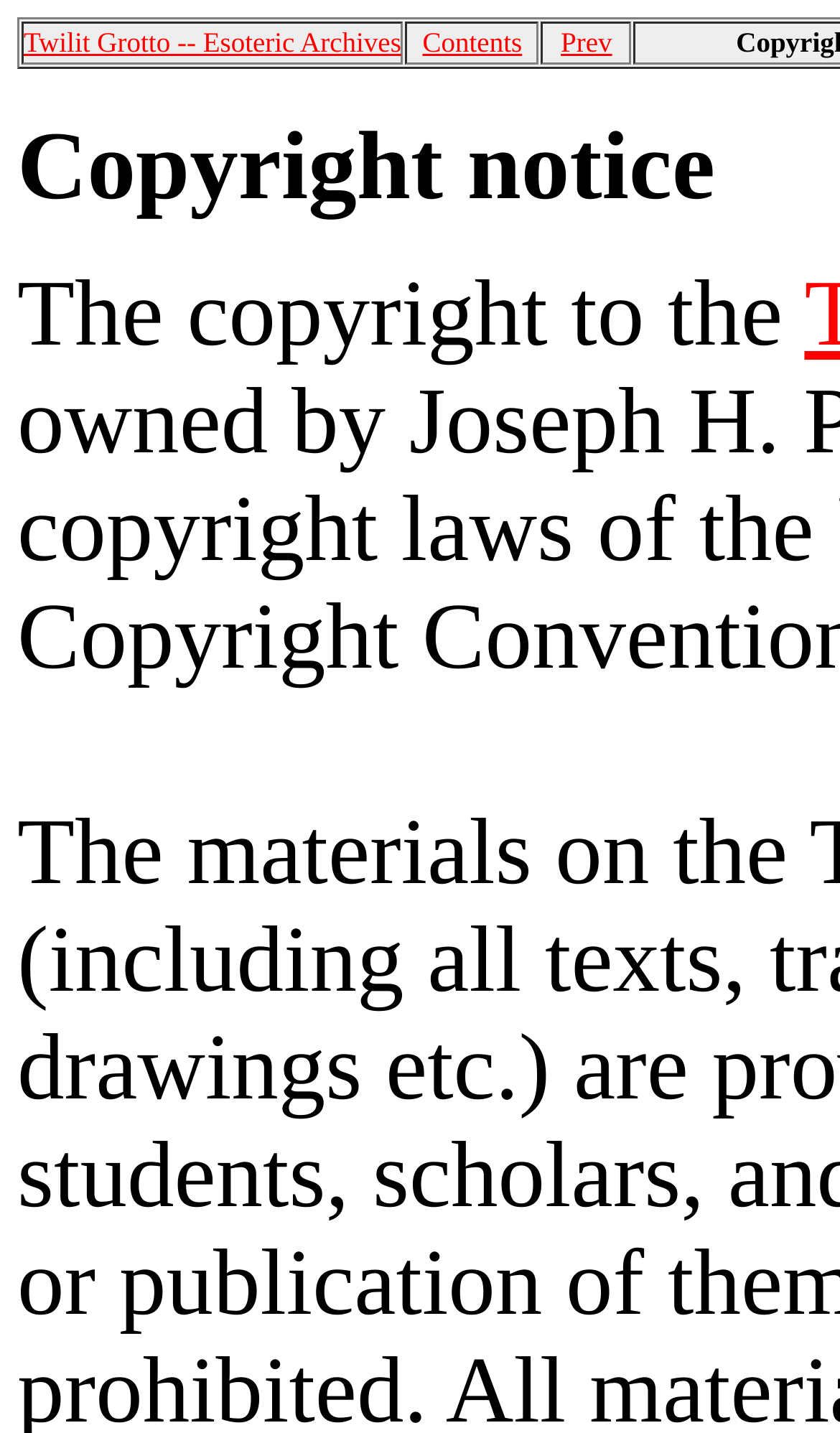What type of content is present on this webpage?
Based on the image, answer the question with as much detail as possible.

The question is asking for the type of content present on this webpage. By looking at the gridcell element with the text 'Twilit Grotto -- Esoteric Archives', we can infer that the webpage contains esoteric content, which is a type of mystical or spiritual content.